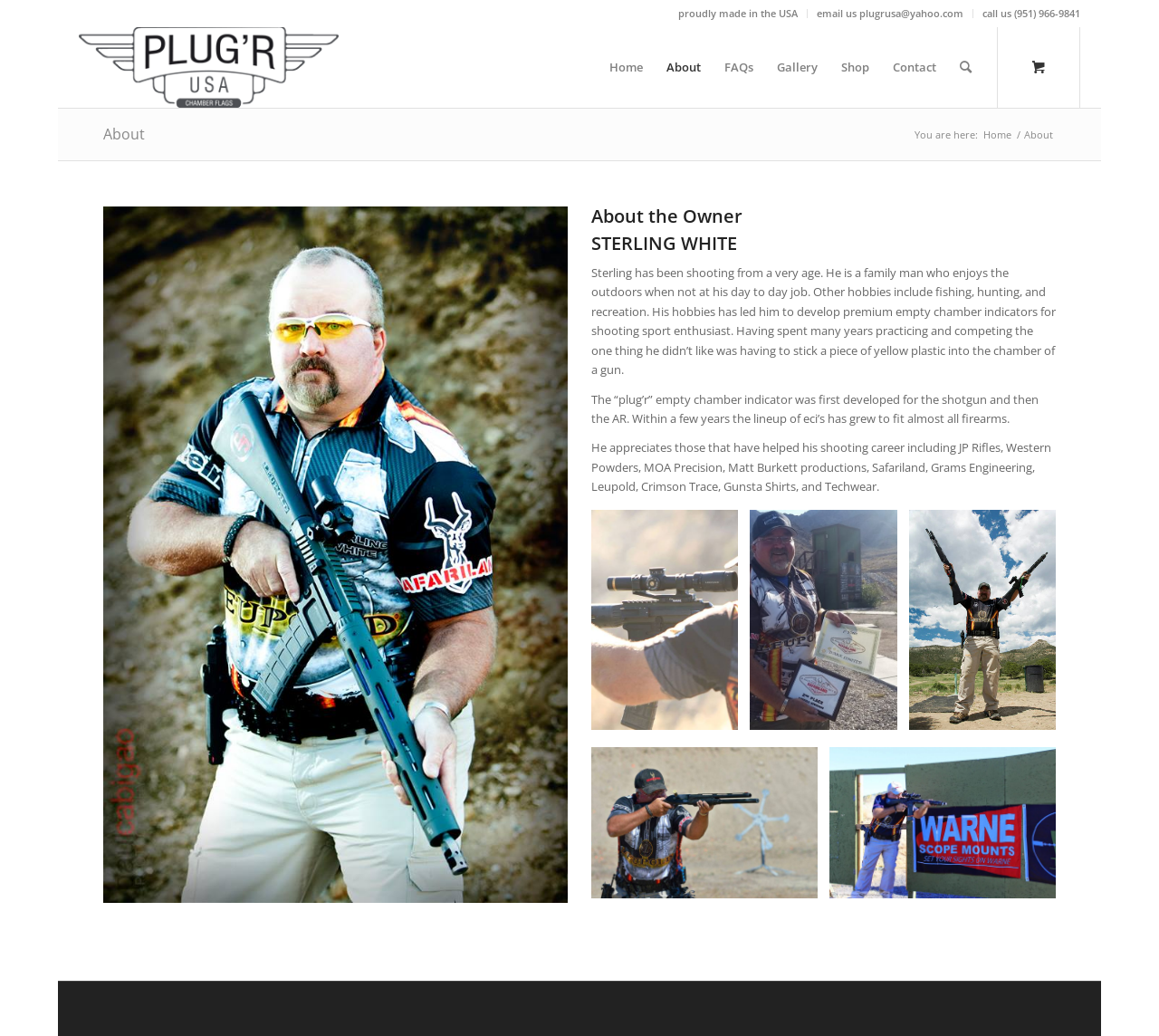Please answer the following question using a single word or phrase: 
What is the name of the company?

Plug'r USA